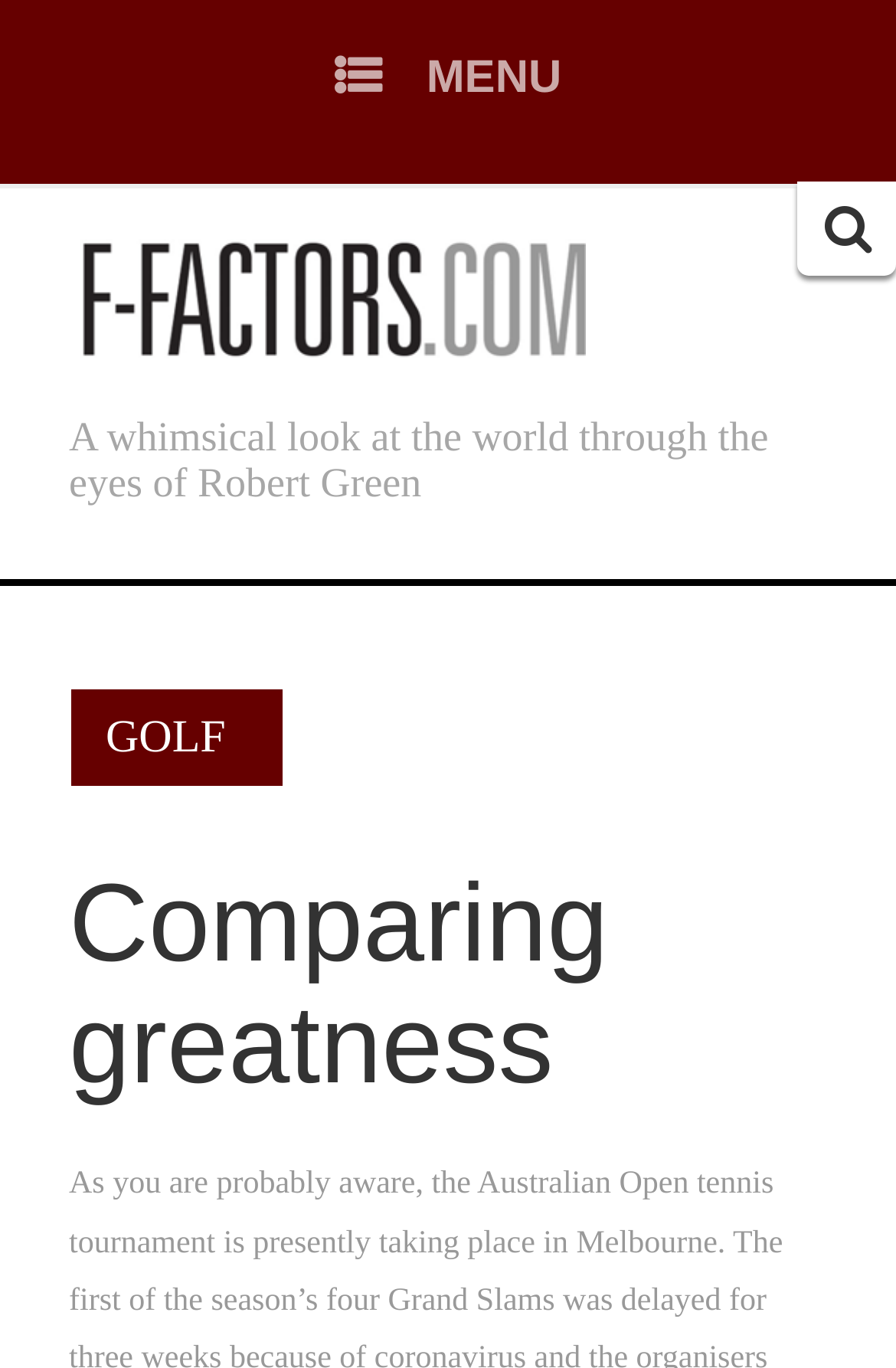Answer the question using only one word or a concise phrase: What is the topic of the third heading?

GOLF